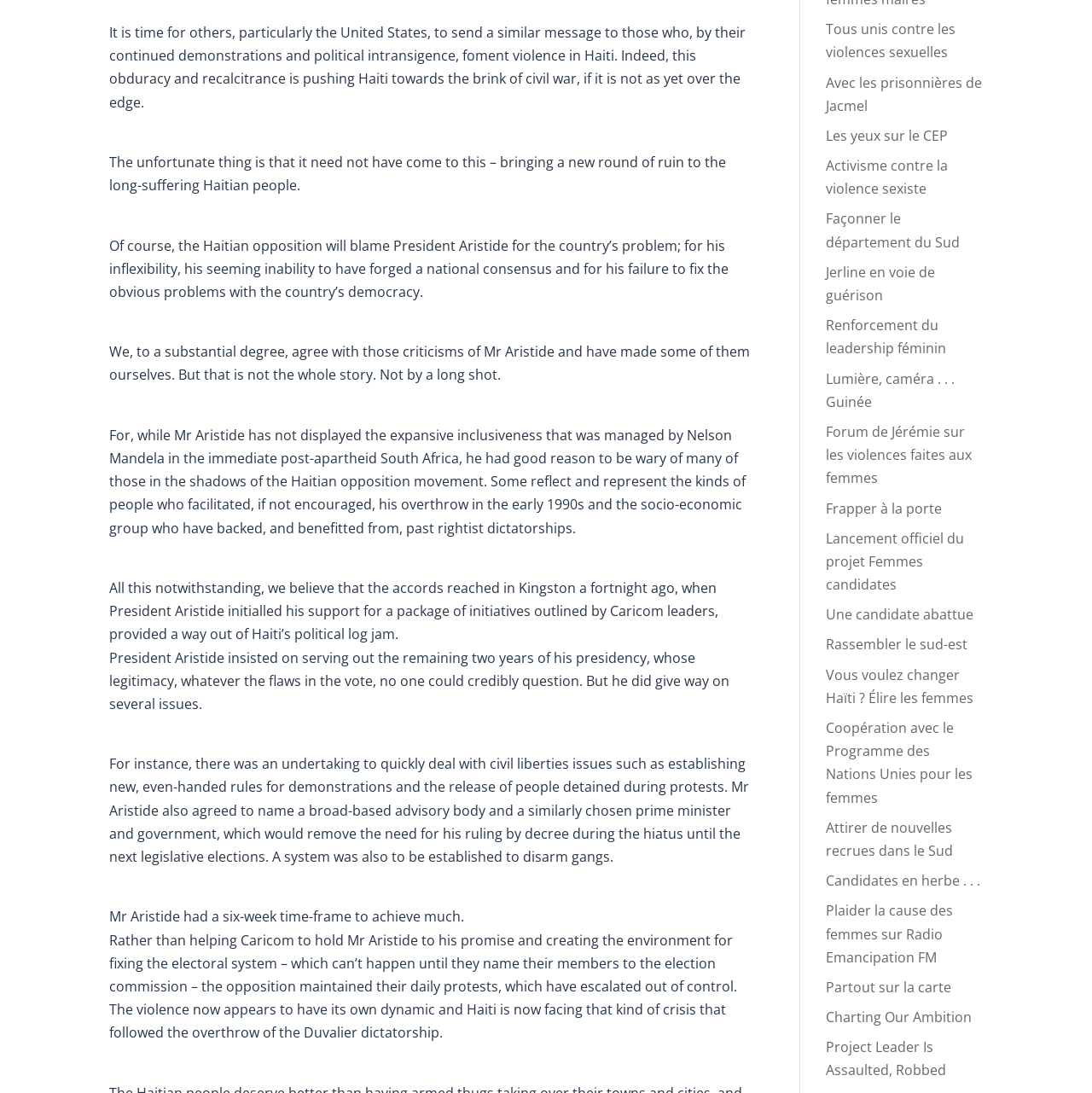Please determine the bounding box coordinates for the UI element described as: "Activisme contre la violence sexiste".

[0.756, 0.143, 0.868, 0.181]